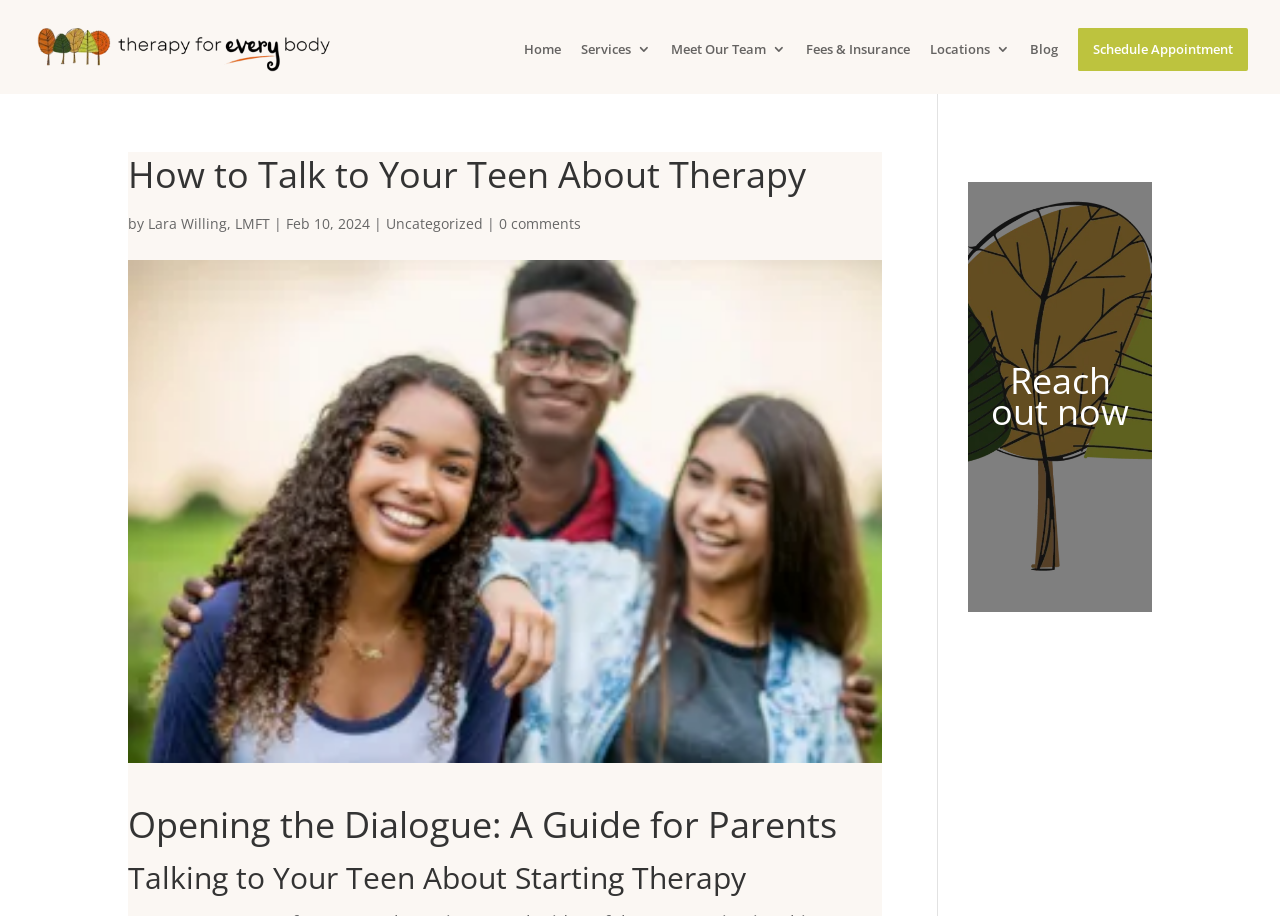Determine the bounding box coordinates for the region that must be clicked to execute the following instruction: "Contact us by clicking 'Reach out now'".

[0.774, 0.389, 0.882, 0.476]